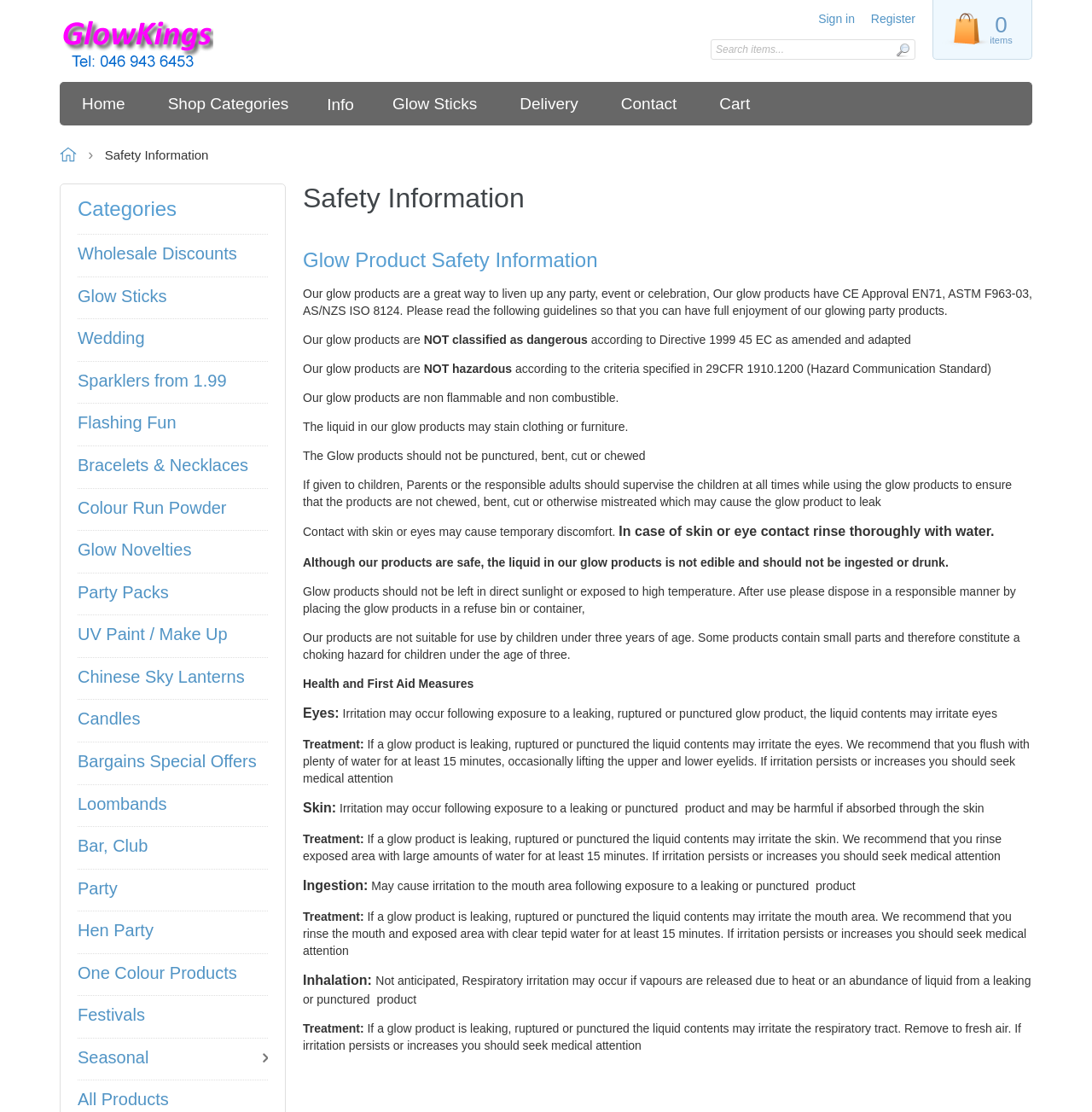Determine the bounding box of the UI element mentioned here: "Colour Run Powder". The coordinates must be in the format [left, top, right, bottom] with values ranging from 0 to 1.

[0.071, 0.439, 0.245, 0.477]